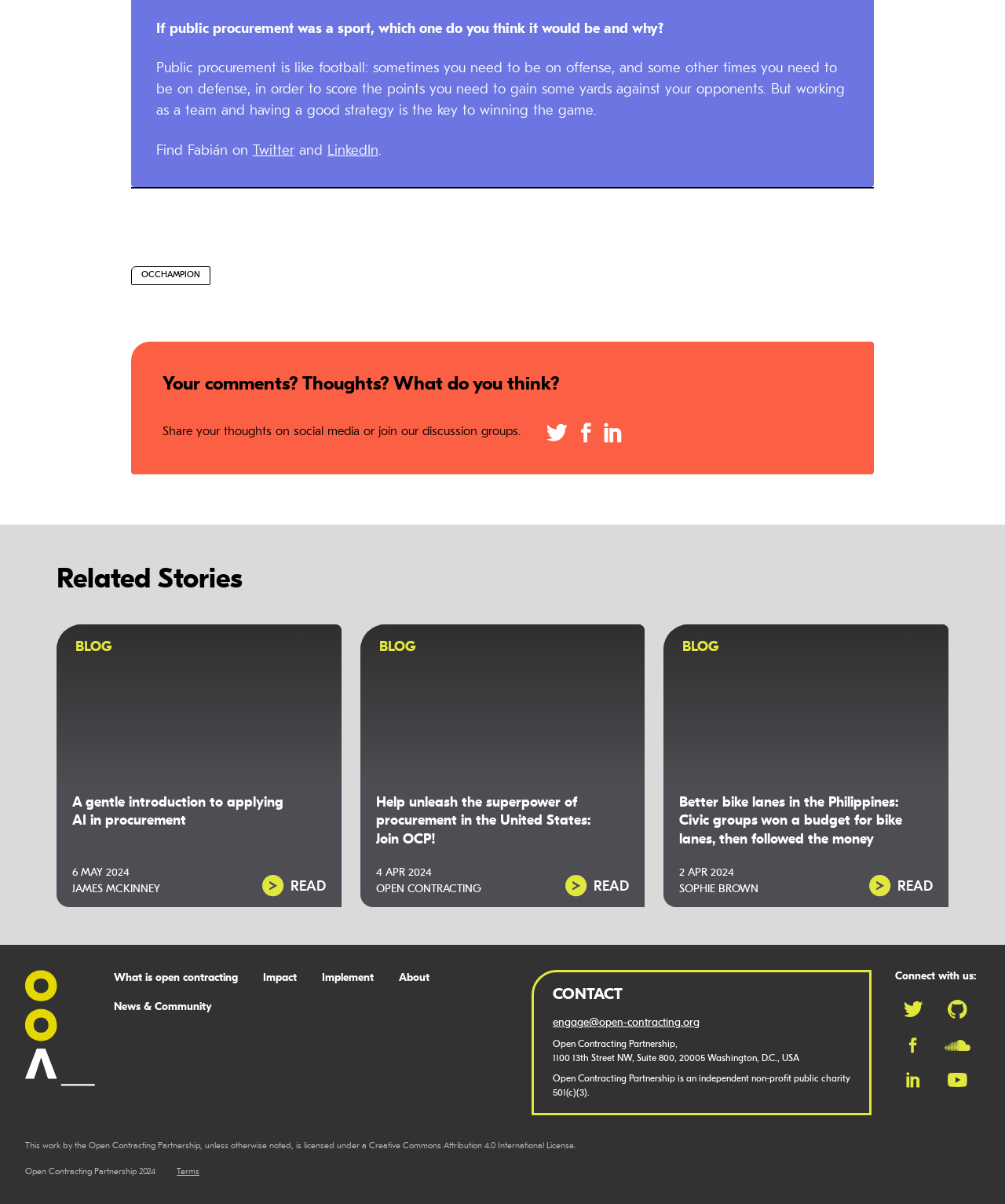Please give a succinct answer to the question in one word or phrase:
What is the organization behind the website?

Open Contracting Partnership